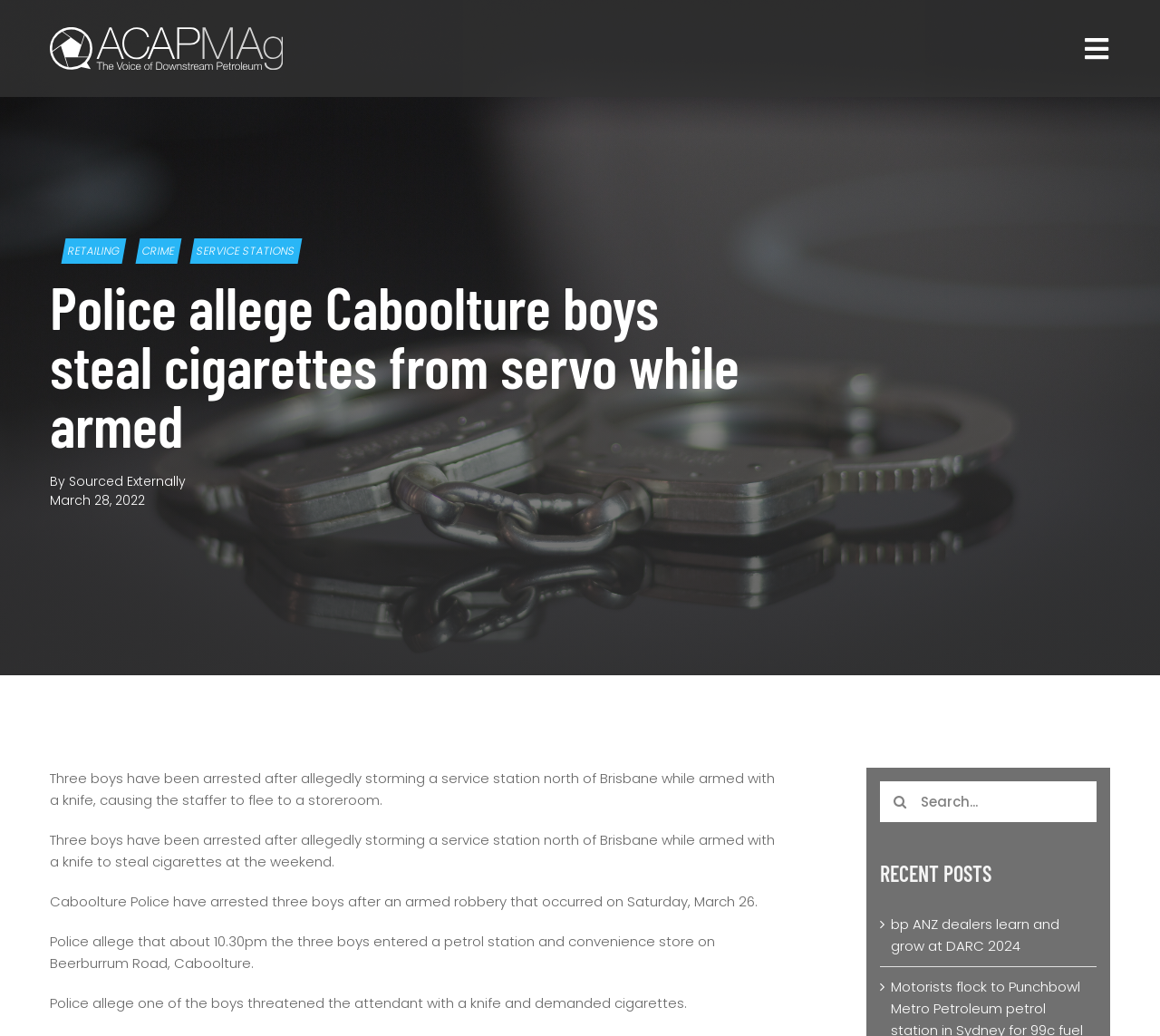Based on the element description: "SUBSCRIBE", identify the bounding box coordinates for this UI element. The coordinates must be four float numbers between 0 and 1, listed as [left, top, right, bottom].

[0.0, 0.175, 1.0, 0.224]